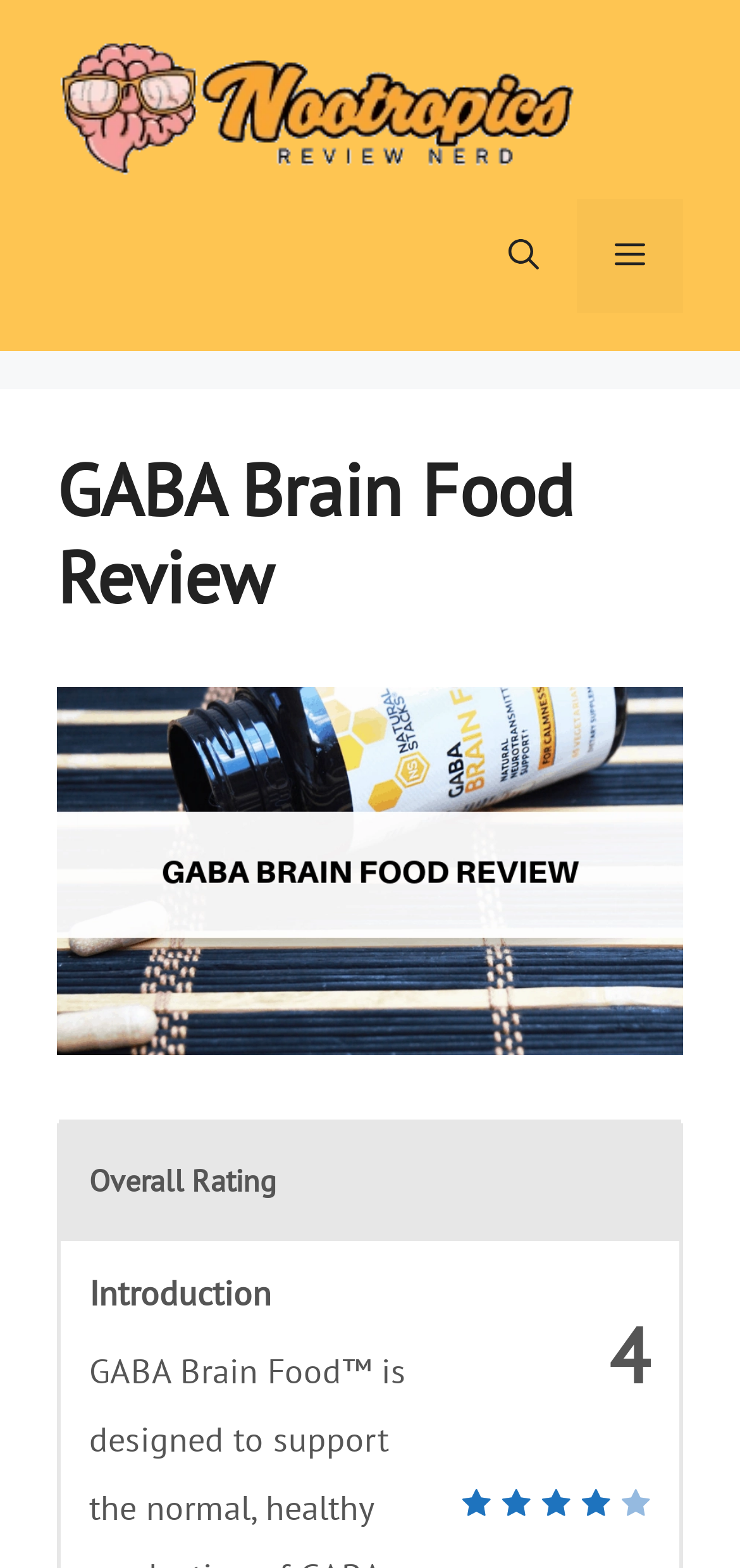Extract the bounding box coordinates of the UI element described: "Menu". Provide the coordinates in the format [left, top, right, bottom] with values ranging from 0 to 1.

[0.779, 0.127, 0.923, 0.2]